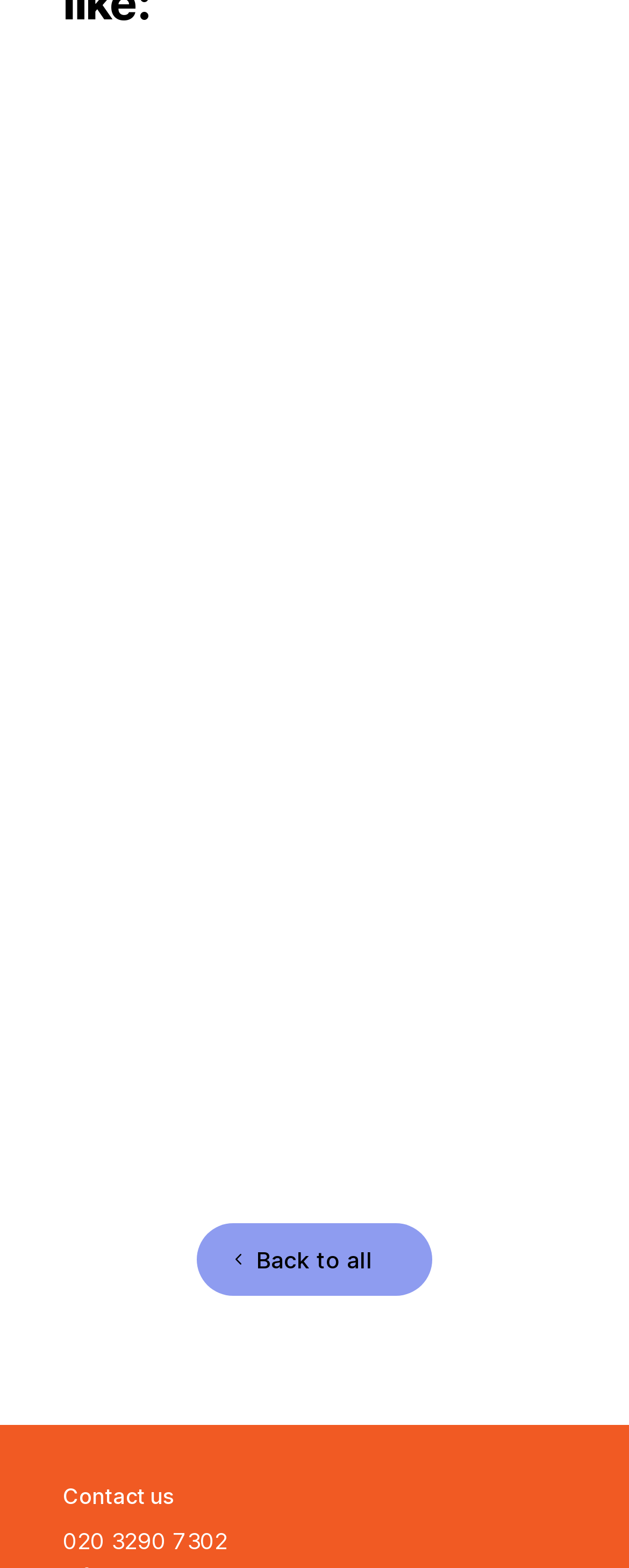Please give a succinct answer using a single word or phrase:
What is the phone number to contact?

020 3290 7302